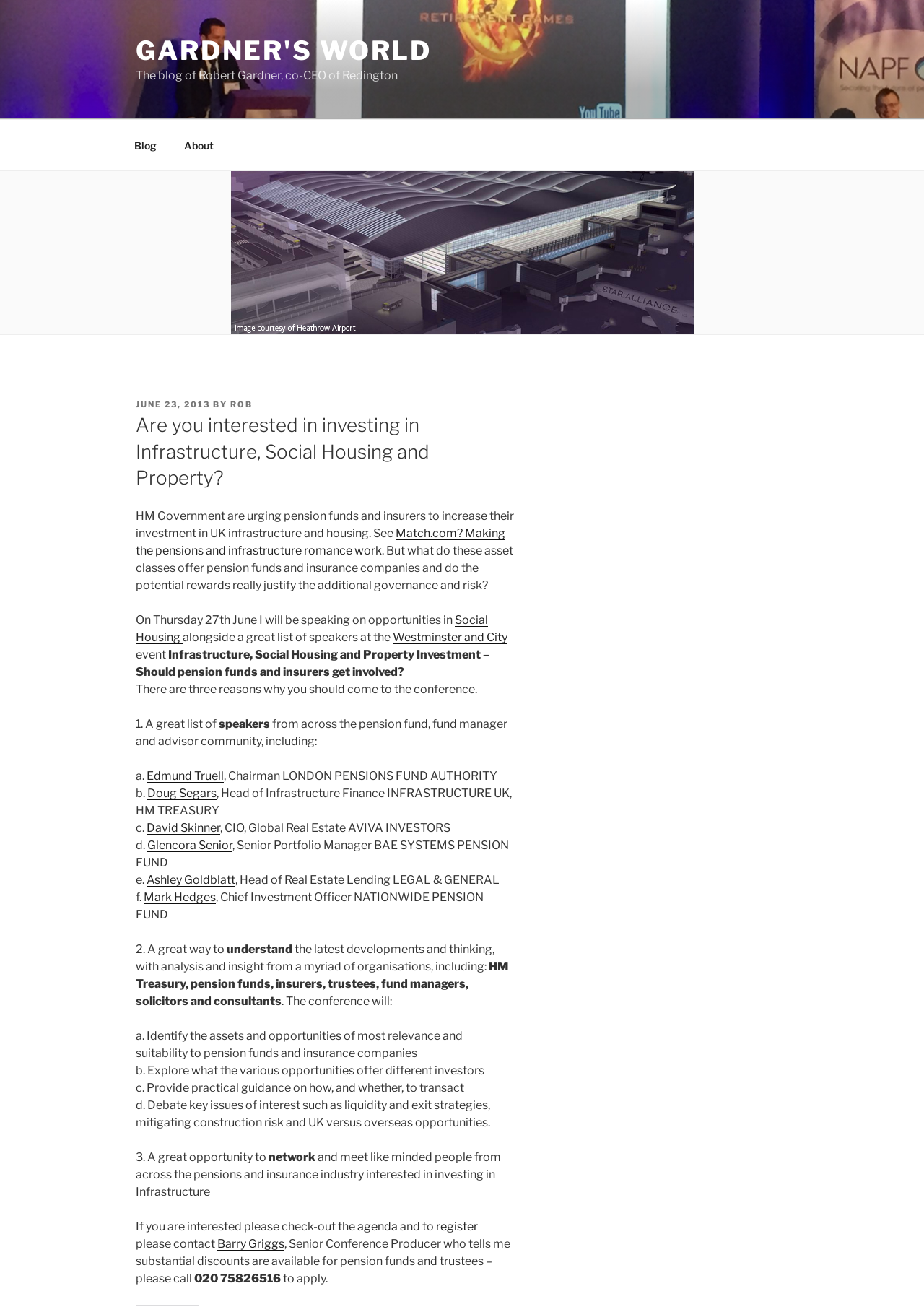Please find the bounding box coordinates (top-left x, top-left y, bottom-right x, bottom-right y) in the screenshot for the UI element described as follows: Westminster and City

[0.425, 0.48, 0.549, 0.491]